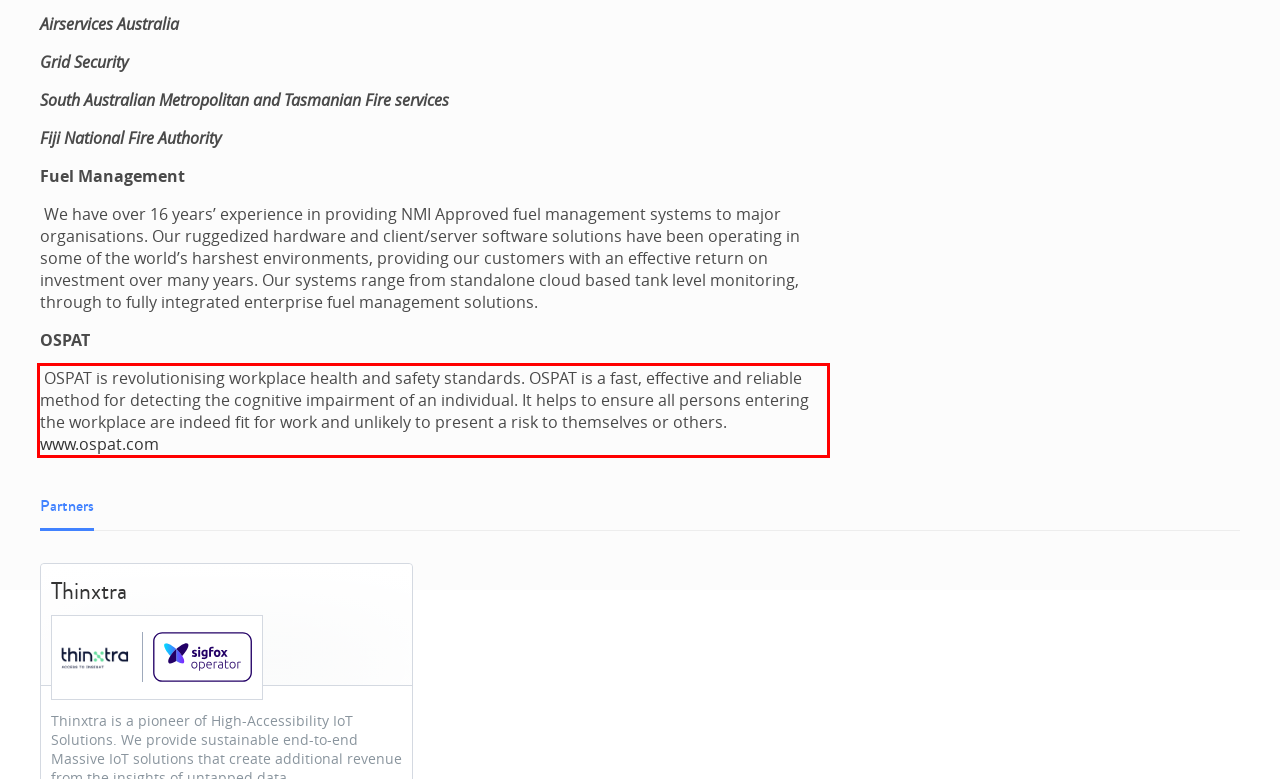Please look at the webpage screenshot and extract the text enclosed by the red bounding box.

OSPAT is revolutionising workplace health and safety standards. OSPAT is a fast, effective and reliable method for detecting the cognitive impairment of an individual. It helps to ensure all persons entering the workplace are indeed fit for work and unlikely to present a risk to themselves or others. www.ospat.com